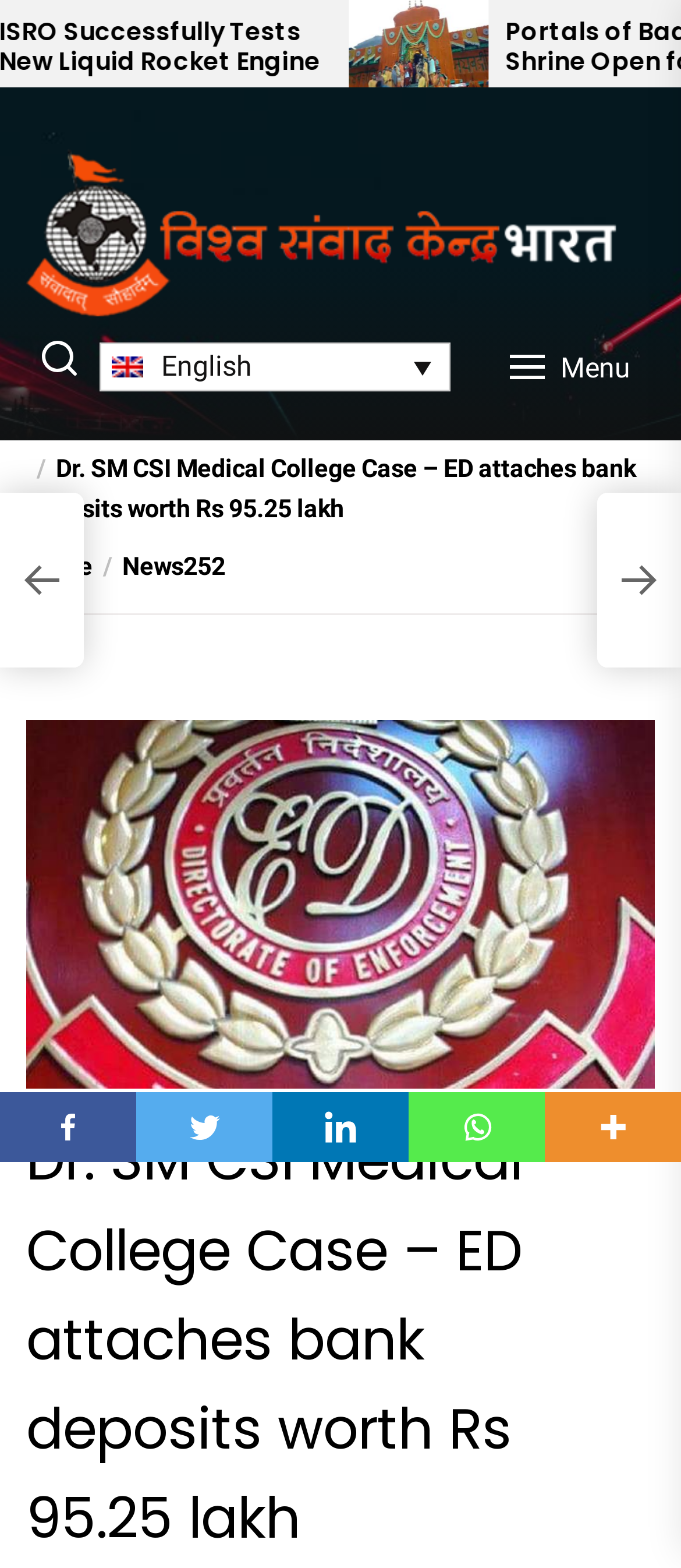What is the value of the bank deposits attached?
Provide a one-word or short-phrase answer based on the image.

Rs 95.25 lakh